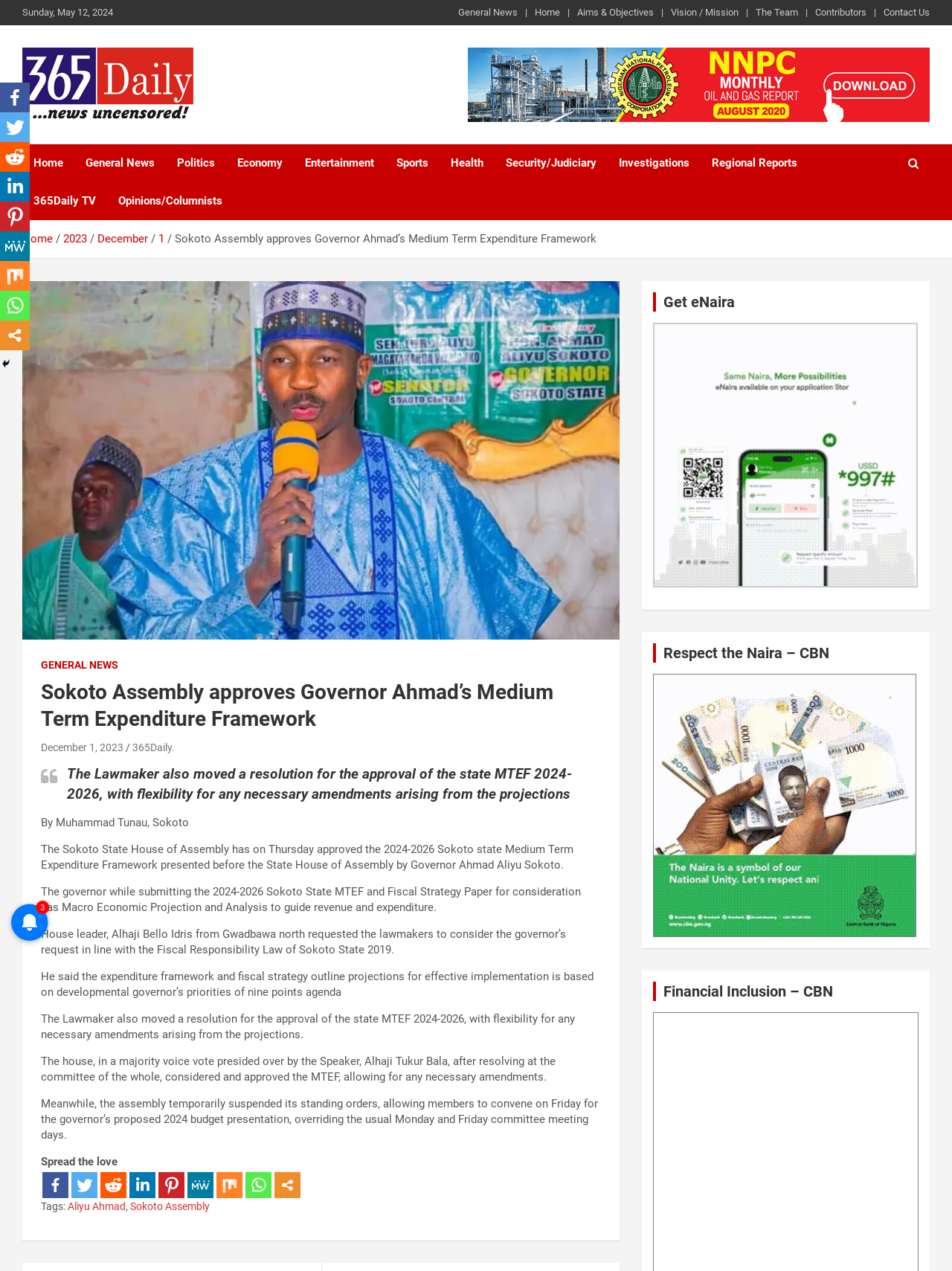Give a detailed explanation of the elements present on the webpage.

This webpage is about news, specifically an article titled "Sokoto Assembly approves Governor Ahmad’s Medium Term Expenditure Framework". At the top, there is a navigation menu with links to "Home", "General News", "Aims & Objectives", and other categories. Below this menu, there is a banner with a link to "365Daily" and an image of the news organization's logo.

The main content of the webpage is the news article, which is divided into sections. The first section has a heading with the title of the article, followed by a blockquote with a quote from the Lawmaker. The next section has several paragraphs of text describing the approval of the Medium Term Expenditure Framework by the Sokoto State House of Assembly.

To the right of the article, there is a sidebar with links to various social media platforms, including Facebook, Twitter, and LinkedIn. There are also links to share the article on these platforms.

At the bottom of the webpage, there is a footer section with a heading "Post navigation" and links to related articles. There is also a section with tags related to the article, including "Aliyu Ahmad" and "Sokoto Assembly". Additionally, there is a link to "Get eNaira" with an image of a currency symbol.

Overall, the webpage has a simple and organized layout, with clear headings and concise text. The use of images and links adds visual interest and functionality to the page.